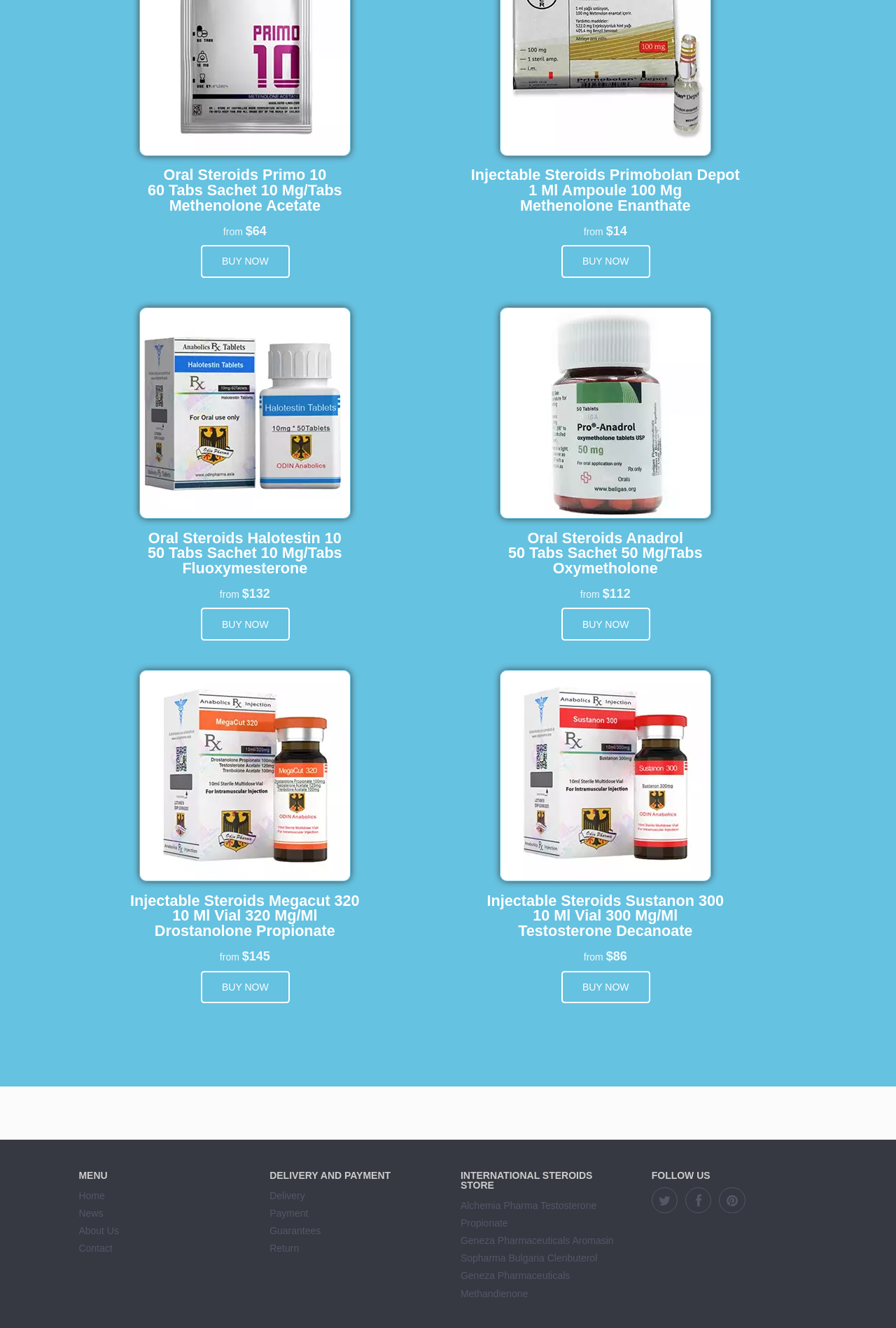Using the provided description: "Alchemia Pharma Testosterone Propionate", find the bounding box coordinates of the corresponding UI element. The output should be four float numbers between 0 and 1, in the format [left, top, right, bottom].

[0.514, 0.903, 0.666, 0.925]